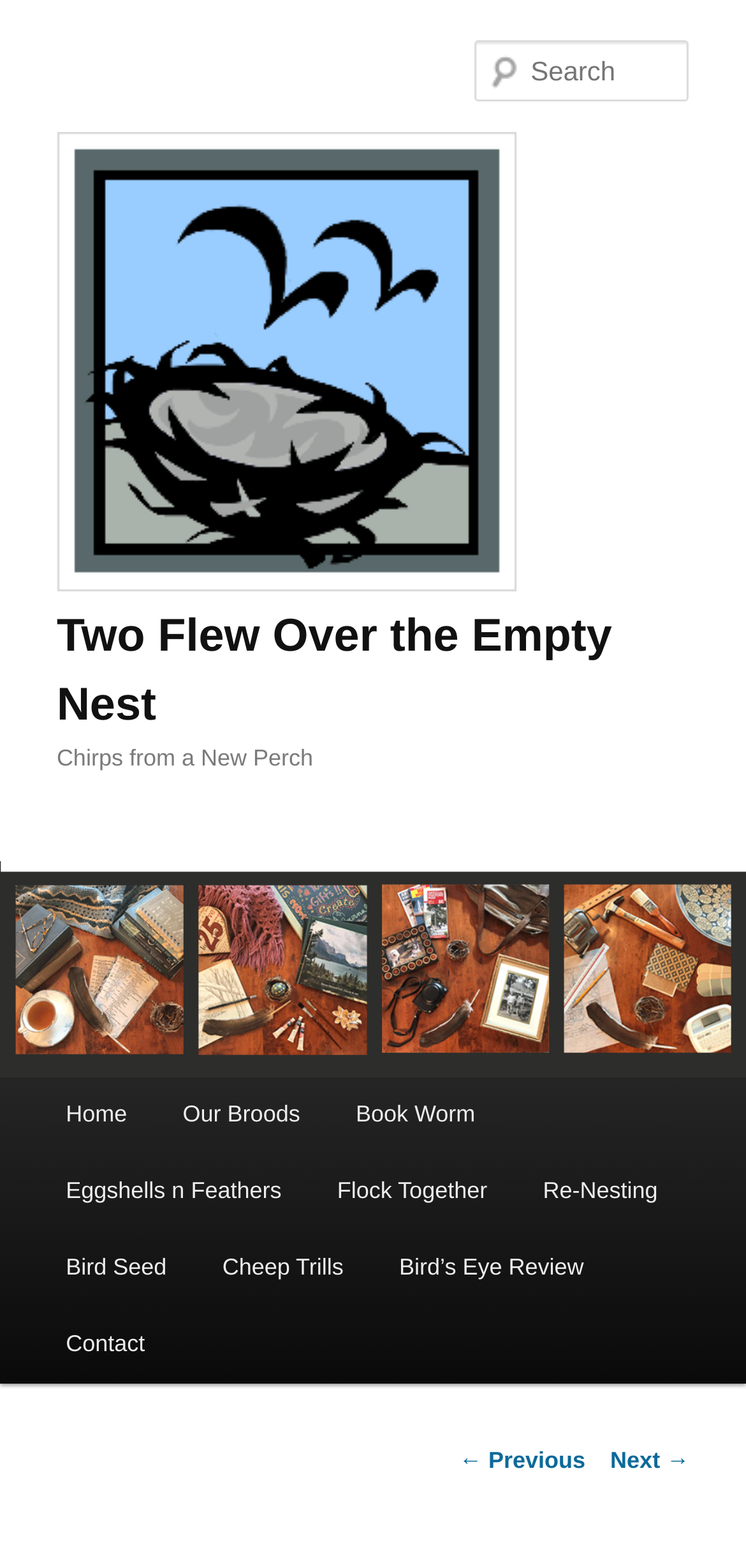Provide a short answer to the following question with just one word or phrase: What is the text of the second heading on the page?

Chirps from a New Perch